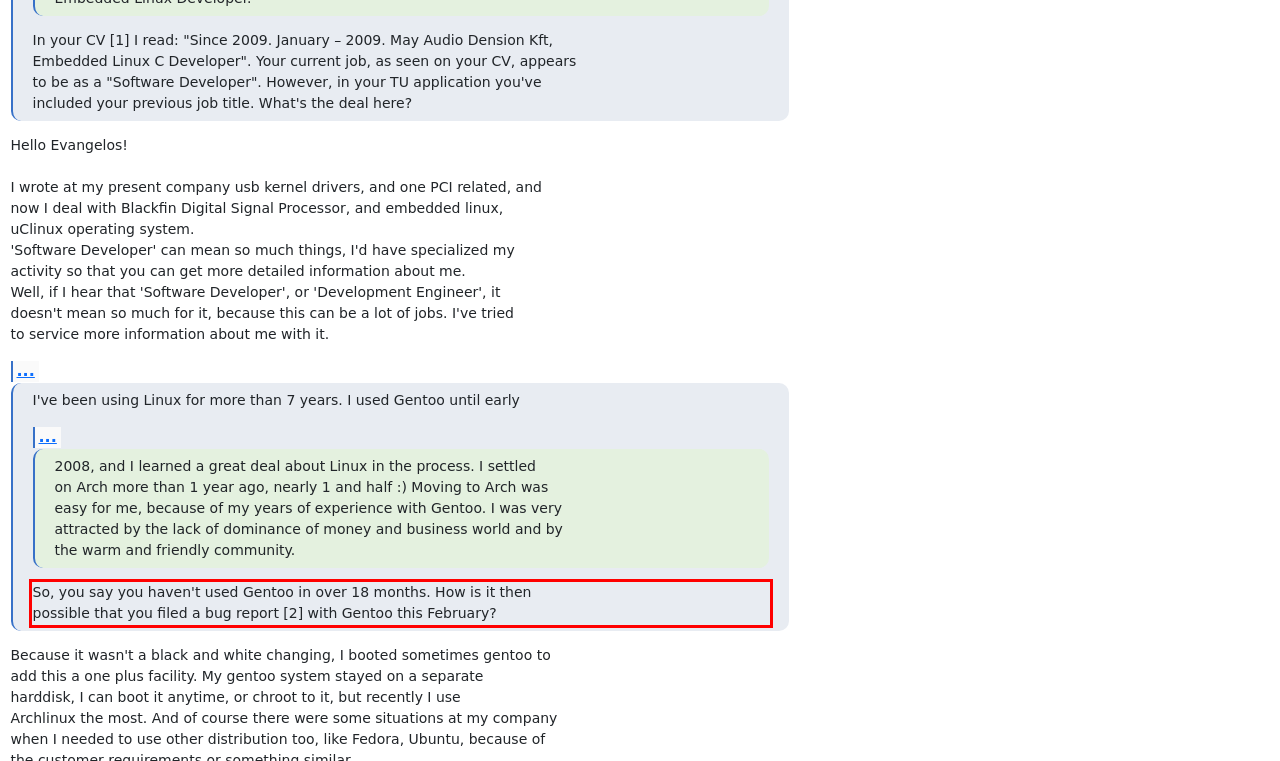Please use OCR to extract the text content from the red bounding box in the provided webpage screenshot.

So, you say you haven't used Gentoo in over 18 months. How is it then possible that you filed a bug report [2] with Gentoo this February?